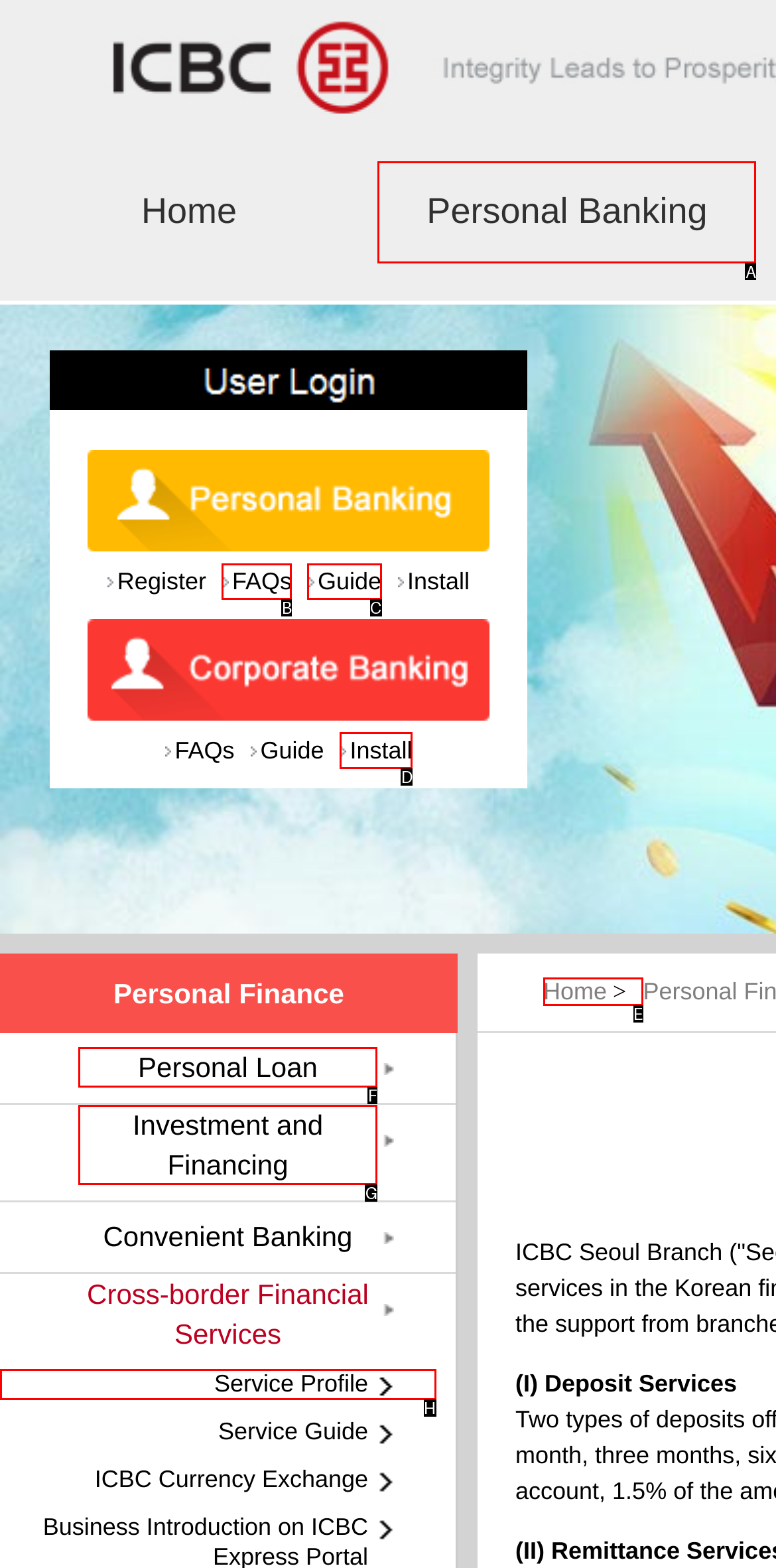Specify which element within the red bounding boxes should be clicked for this task: View Personal Banking Respond with the letter of the correct option.

A